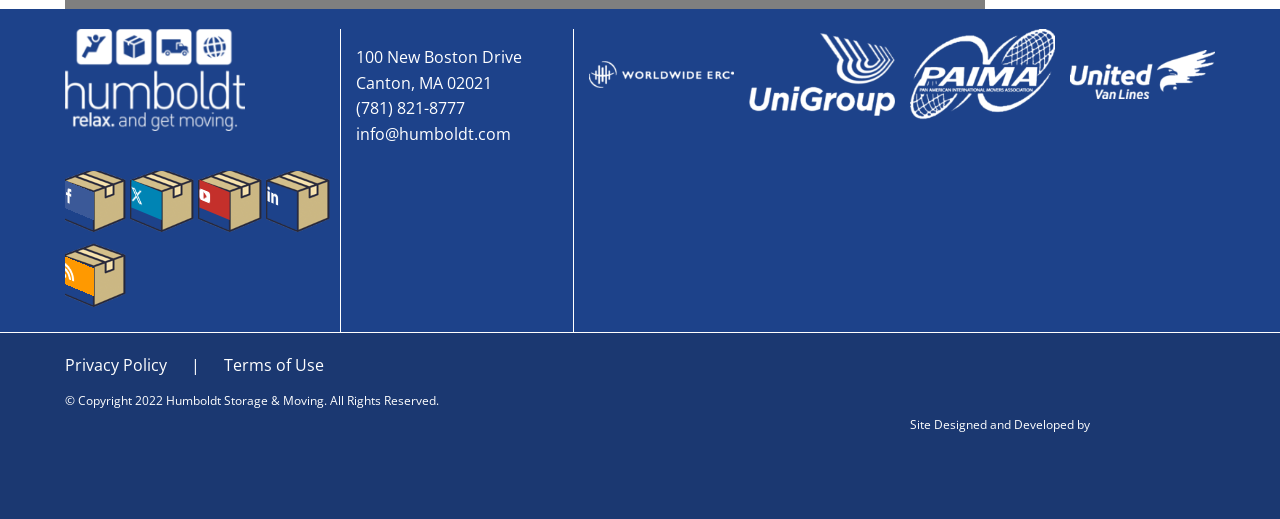Specify the bounding box coordinates of the area to click in order to follow the given instruction: "view privacy policy."

[0.051, 0.682, 0.13, 0.724]